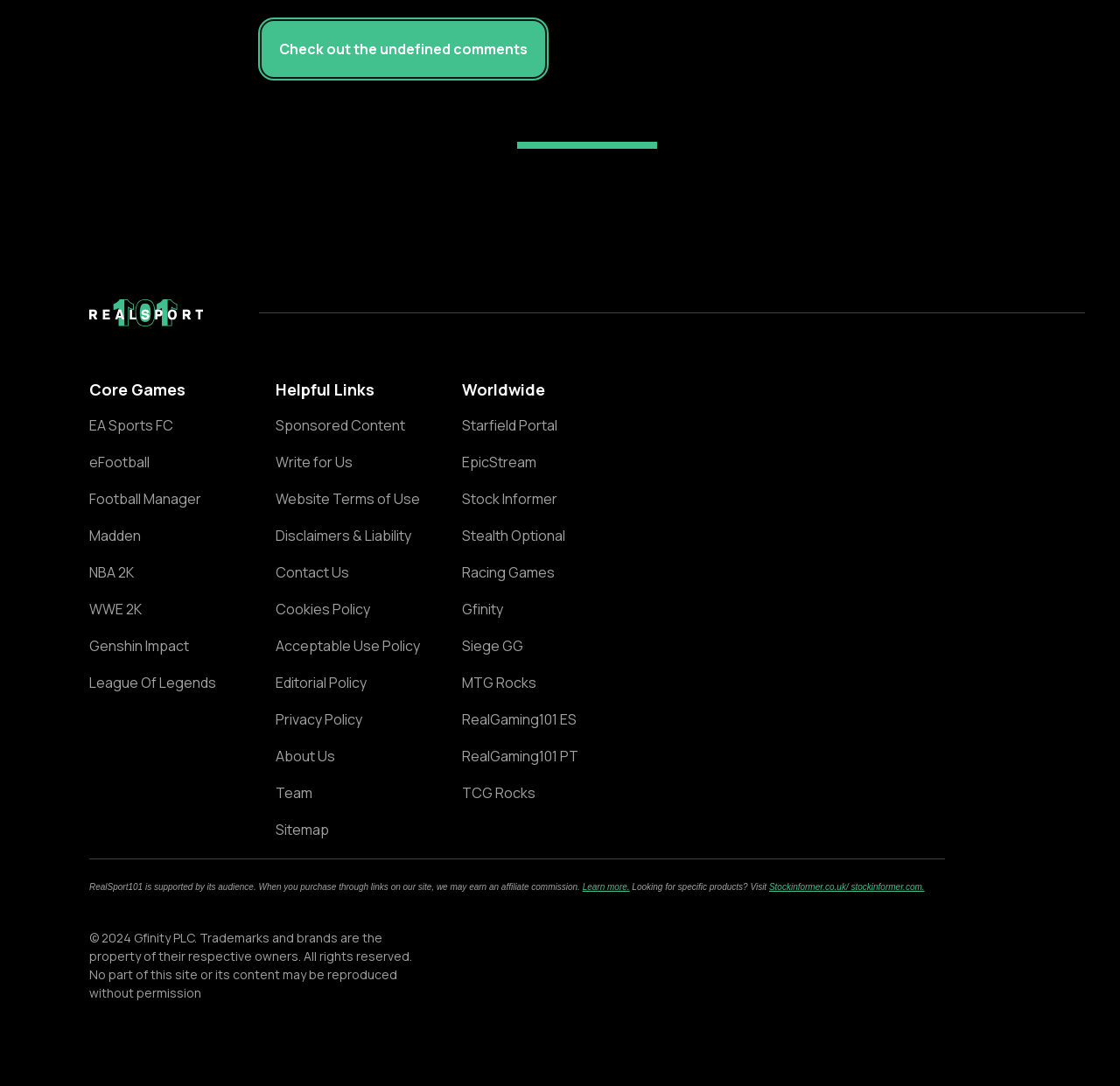Respond with a single word or phrase for the following question: 
What is the name of the game linked at the top?

Fortnite